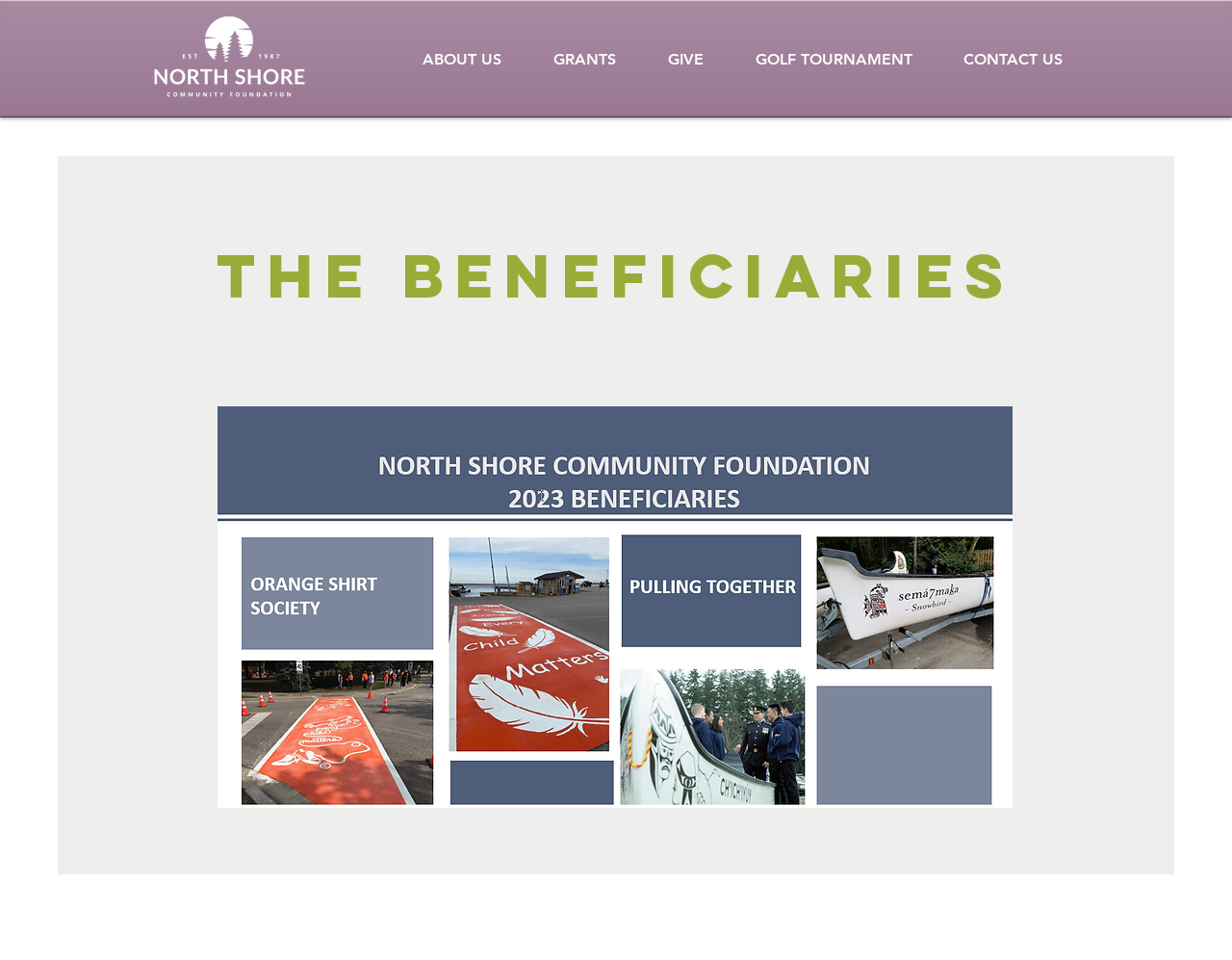What is the position of the image 'north shore.png'?
Using the screenshot, give a one-word or short phrase answer.

Top left corner